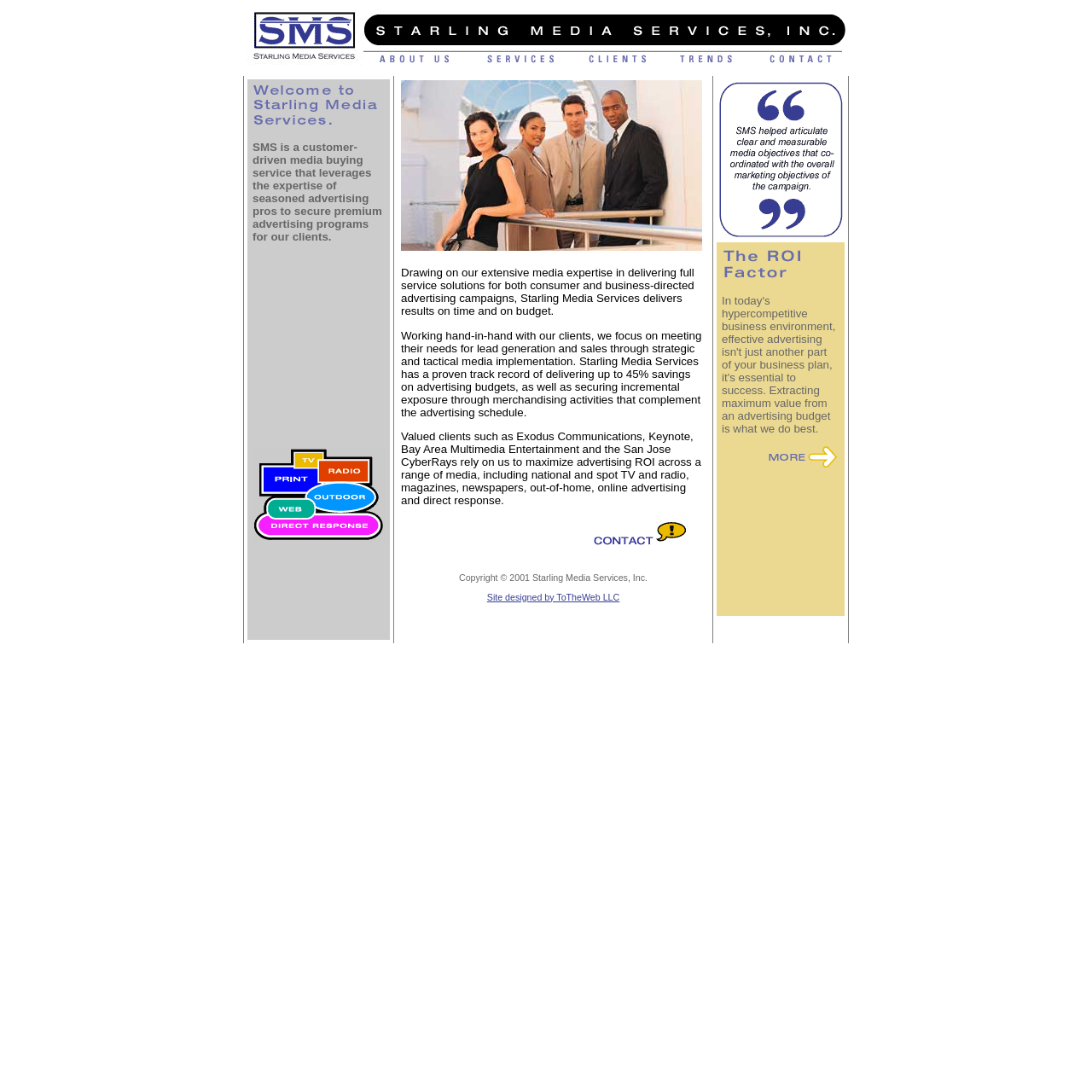Please give a succinct answer to the question in one word or phrase:
What is the maximum savings on advertising budgets achieved by the company?

45%